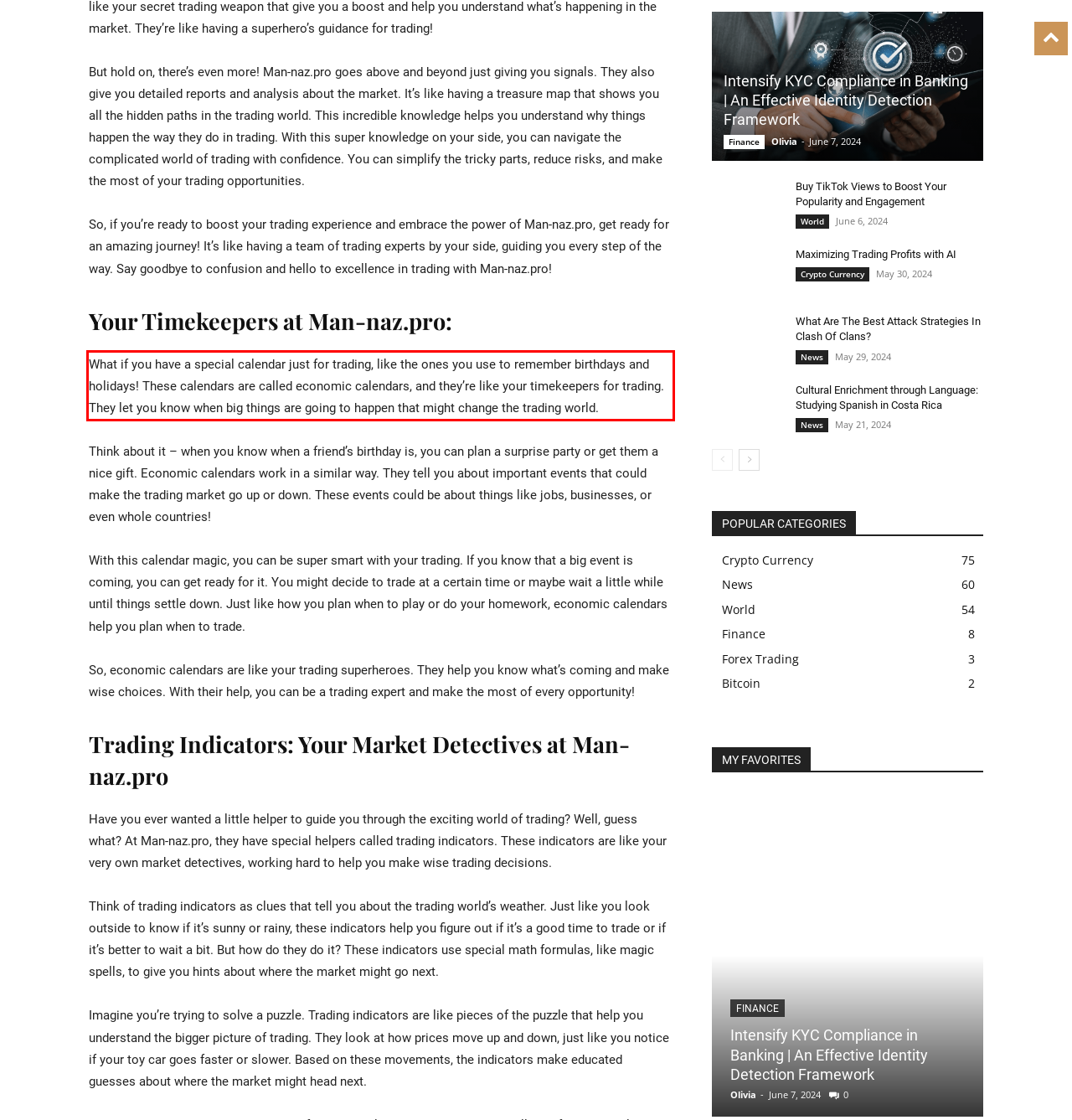Given the screenshot of the webpage, identify the red bounding box, and recognize the text content inside that red bounding box.

What if you have a special calendar just for trading, like the ones you use to remember birthdays and holidays! These calendars are called economic calendars, and they’re like your timekeepers for trading. They let you know when big things are going to happen that might change the trading world.